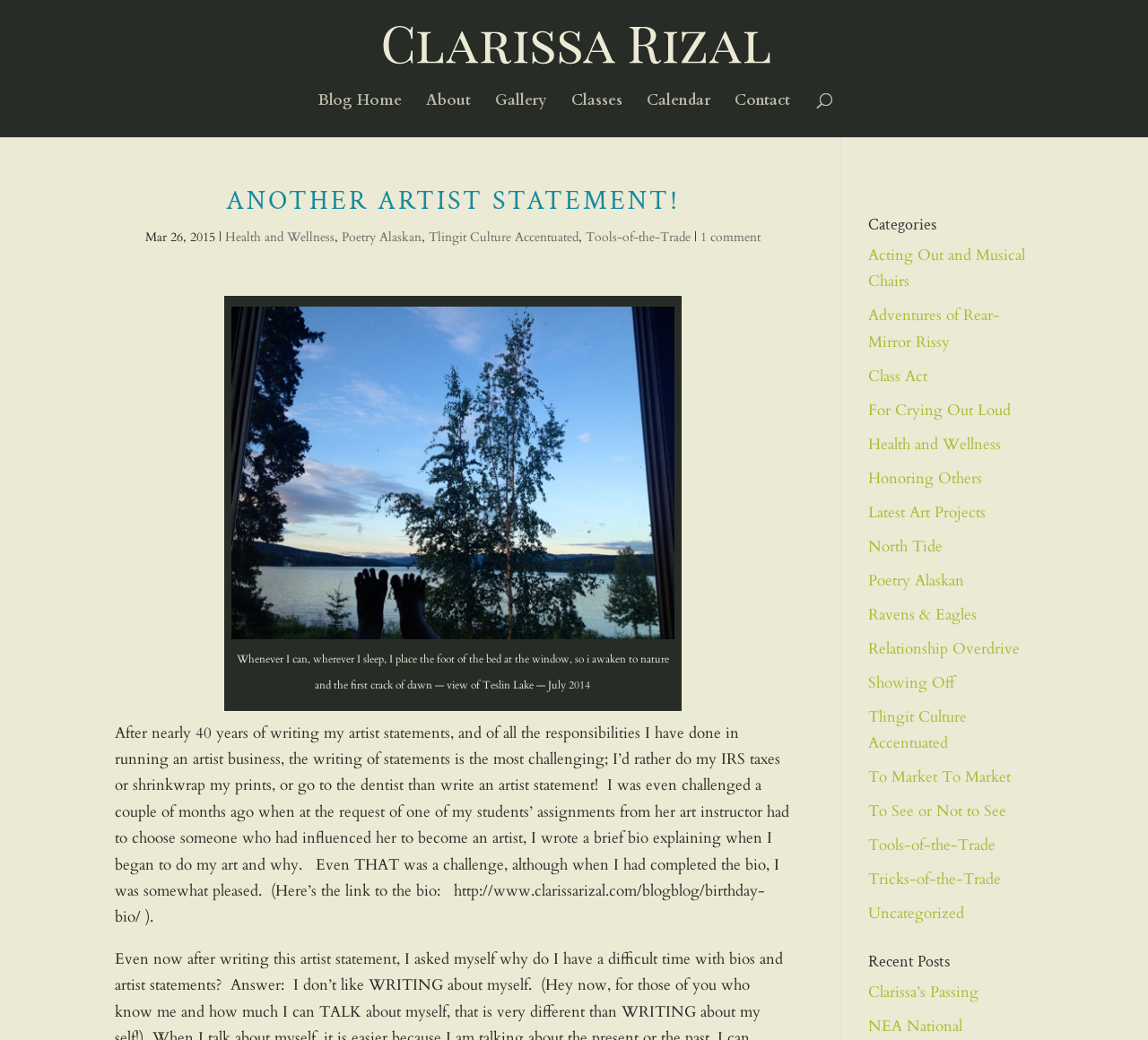Please provide the bounding box coordinate of the region that matches the element description: Adventures of Rear-Mirror Rissy. Coordinates should be in the format (top-left x, top-left y, bottom-right x, bottom-right y) and all values should be between 0 and 1.

[0.756, 0.293, 0.871, 0.339]